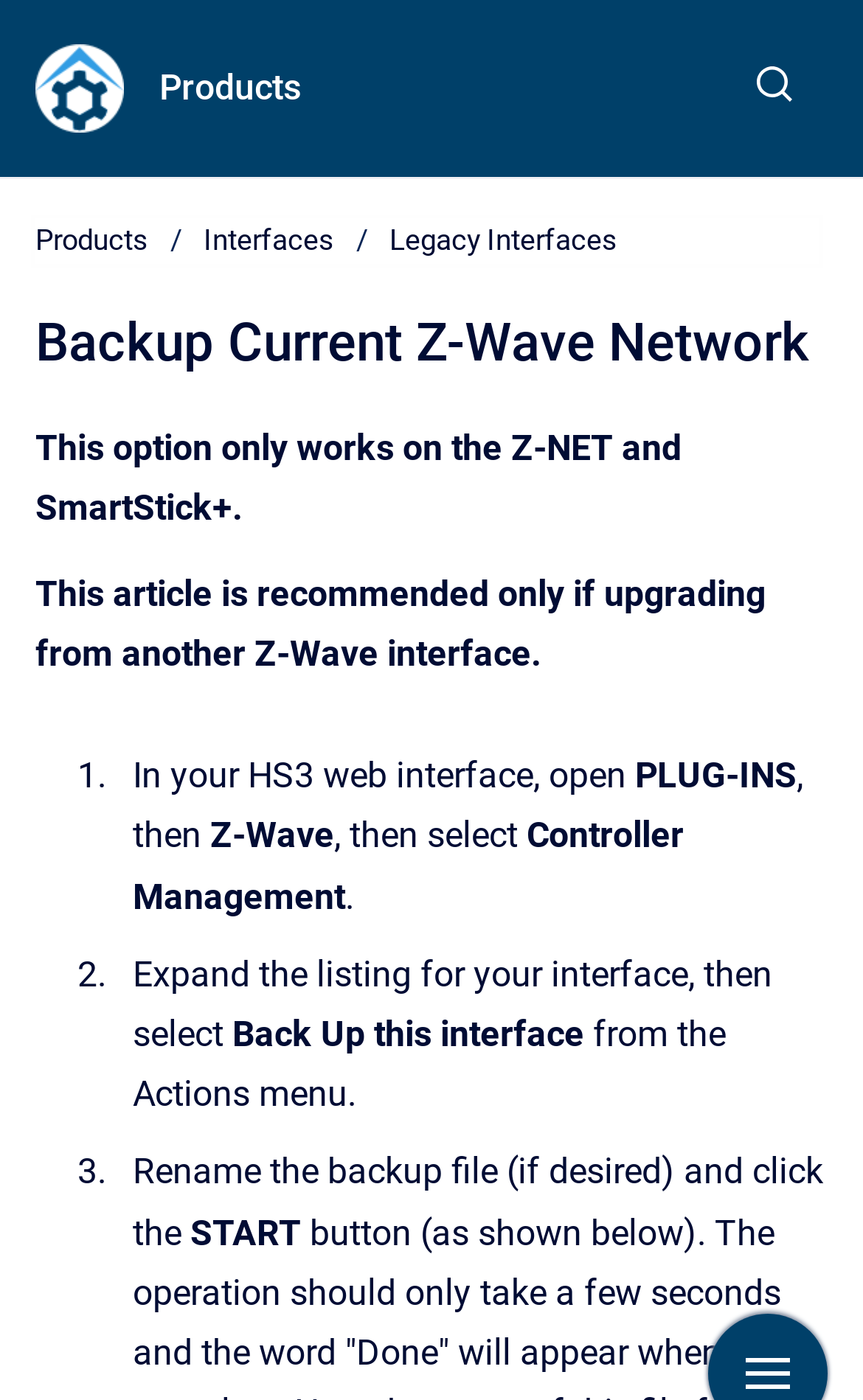Using the description "Go to homepage", locate and provide the bounding box of the UI element.

[0.041, 0.032, 0.144, 0.095]